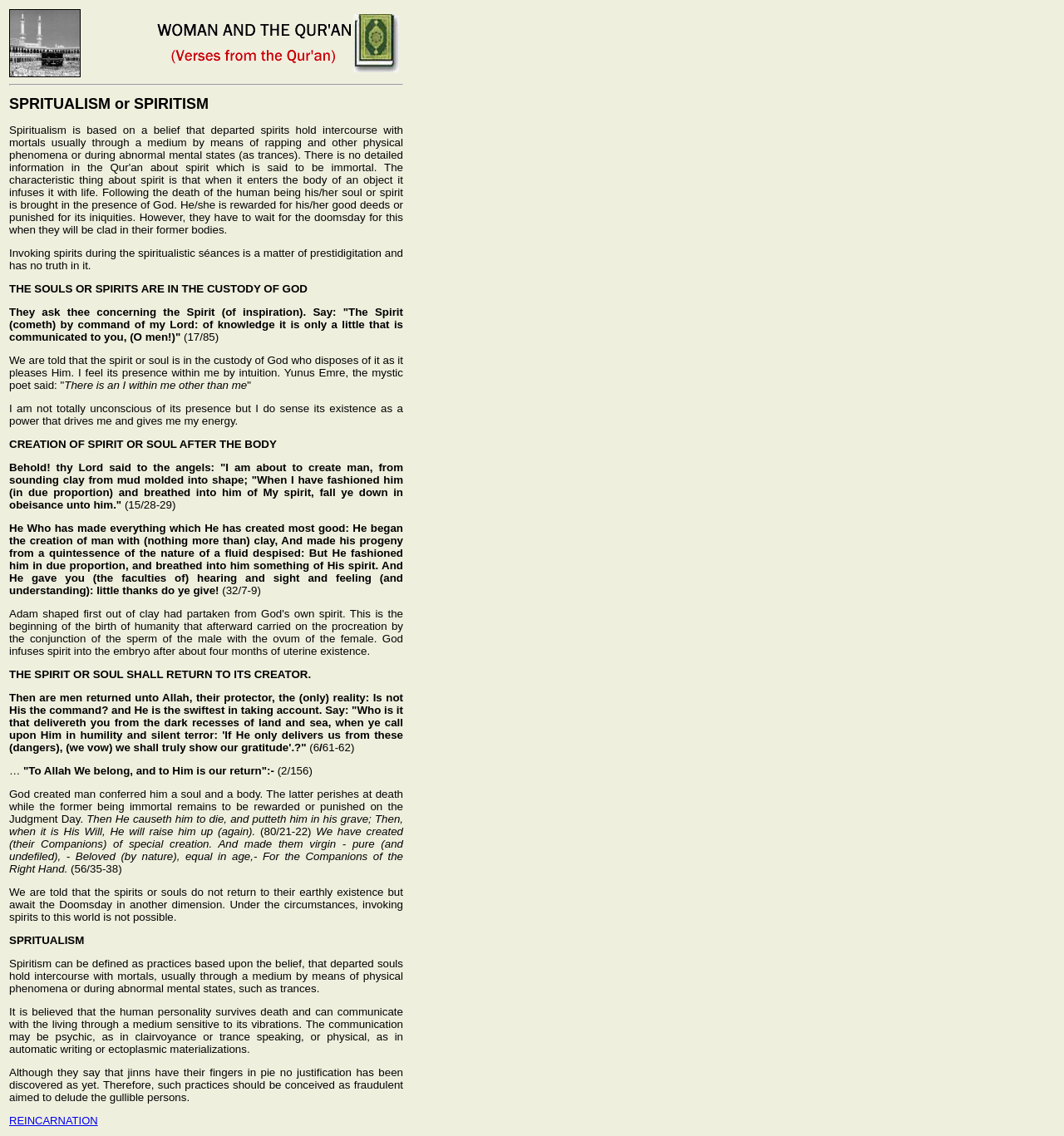What is the role of God in creating humans?
Carefully analyze the image and provide a thorough answer to the question.

According to the webpage, God creates humans by breathing His spirit into the body, which is made of clay, and then shapes it into a human form, as described in the Quranic verses 15/28-29 and 32/7-9.